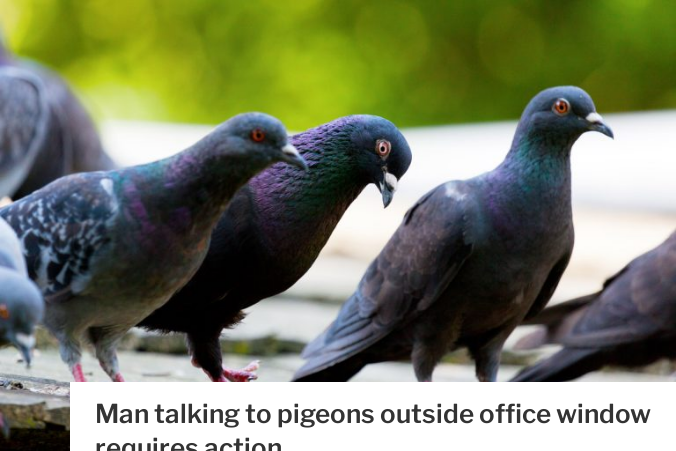What is the background color of the image?
Using the image, elaborate on the answer with as much detail as possible.

The caption describes the background of the image as softly blurred green, which provides a contrast to the vibrant colors of the pigeons' feathers.